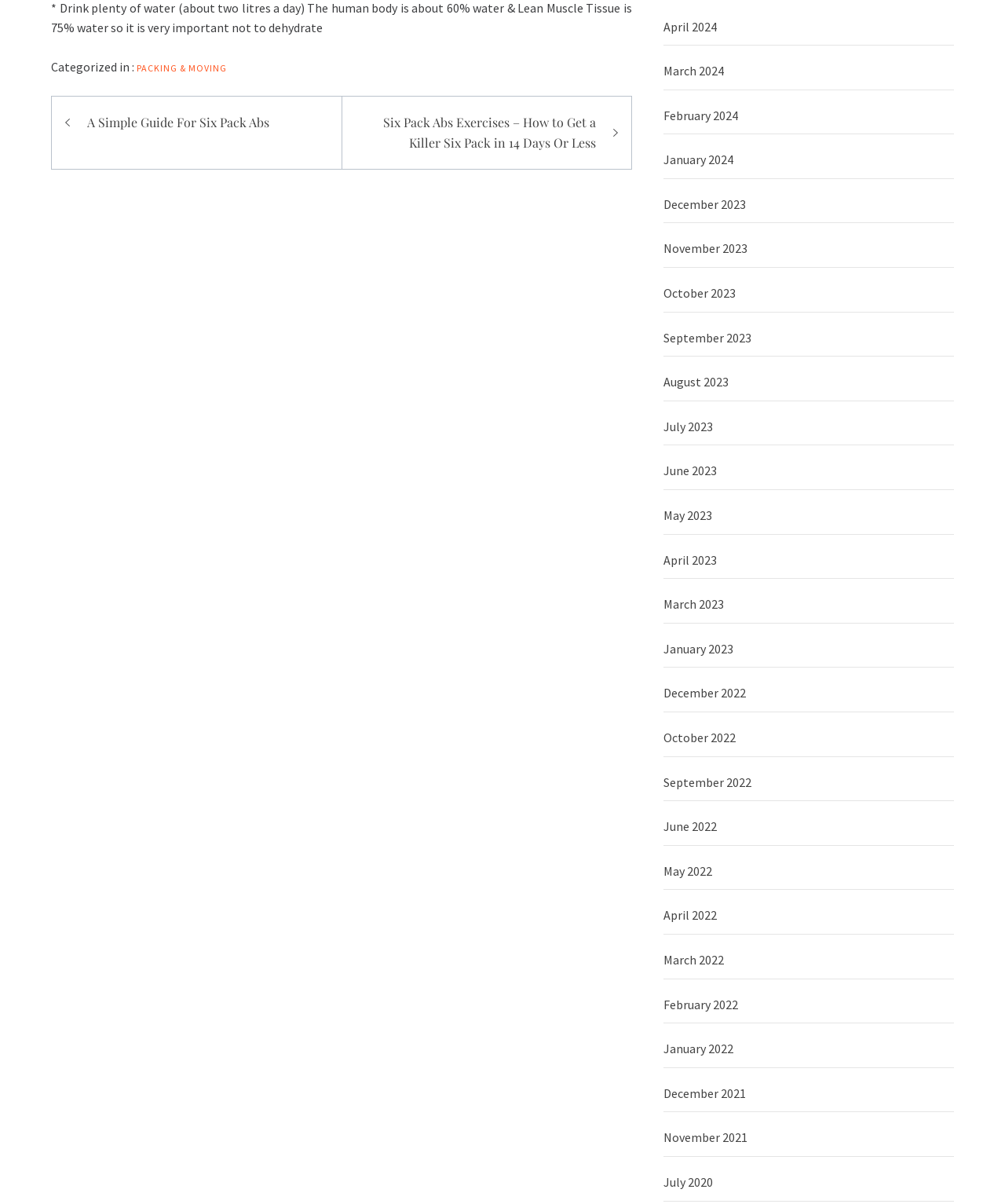Please determine the bounding box coordinates for the element that should be clicked to follow these instructions: "Browse posts from April 2024".

[0.66, 0.008, 0.949, 0.038]